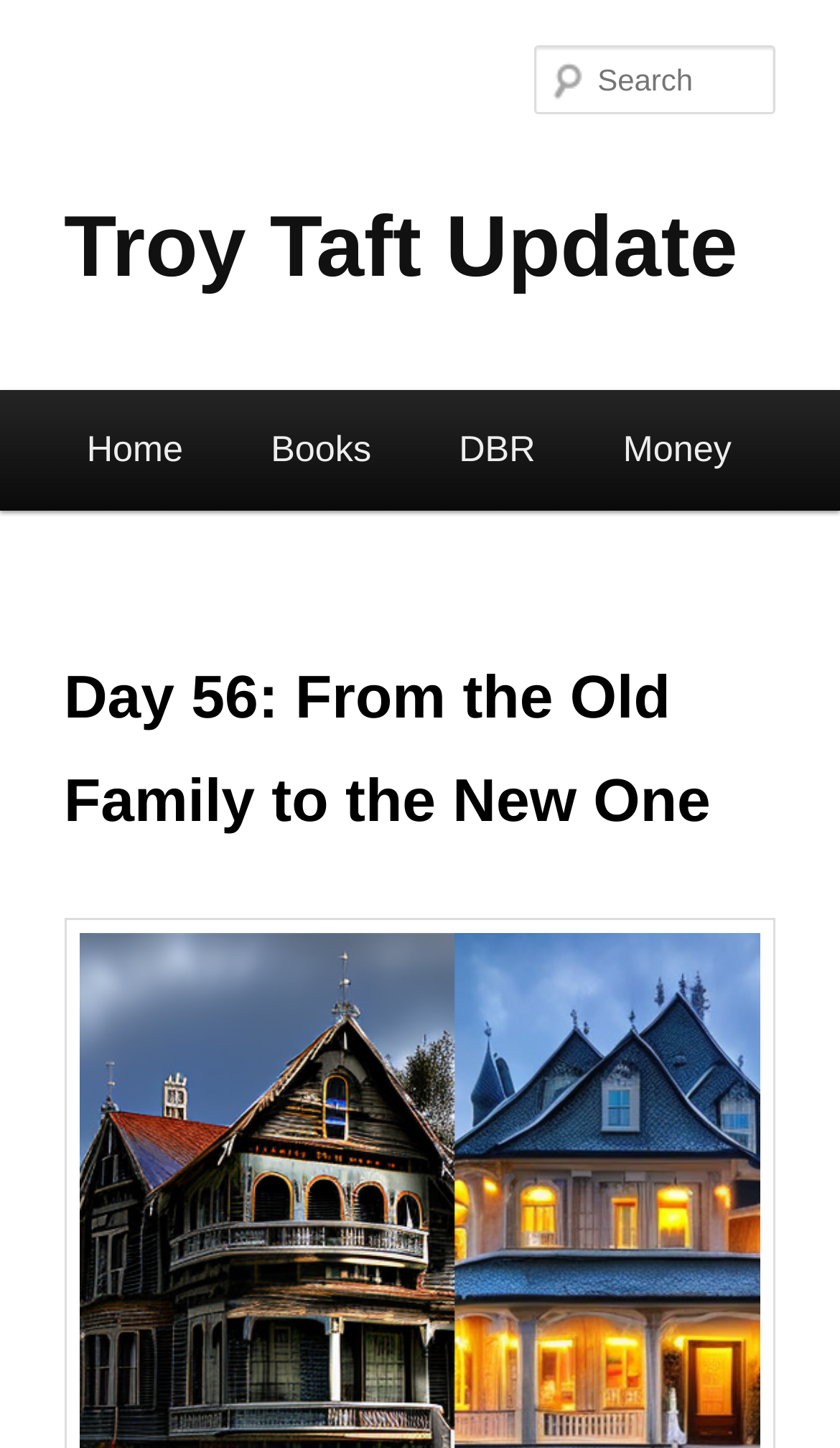Determine the bounding box coordinates for the UI element matching this description: "March 22, 2012March 23, 2012".

None